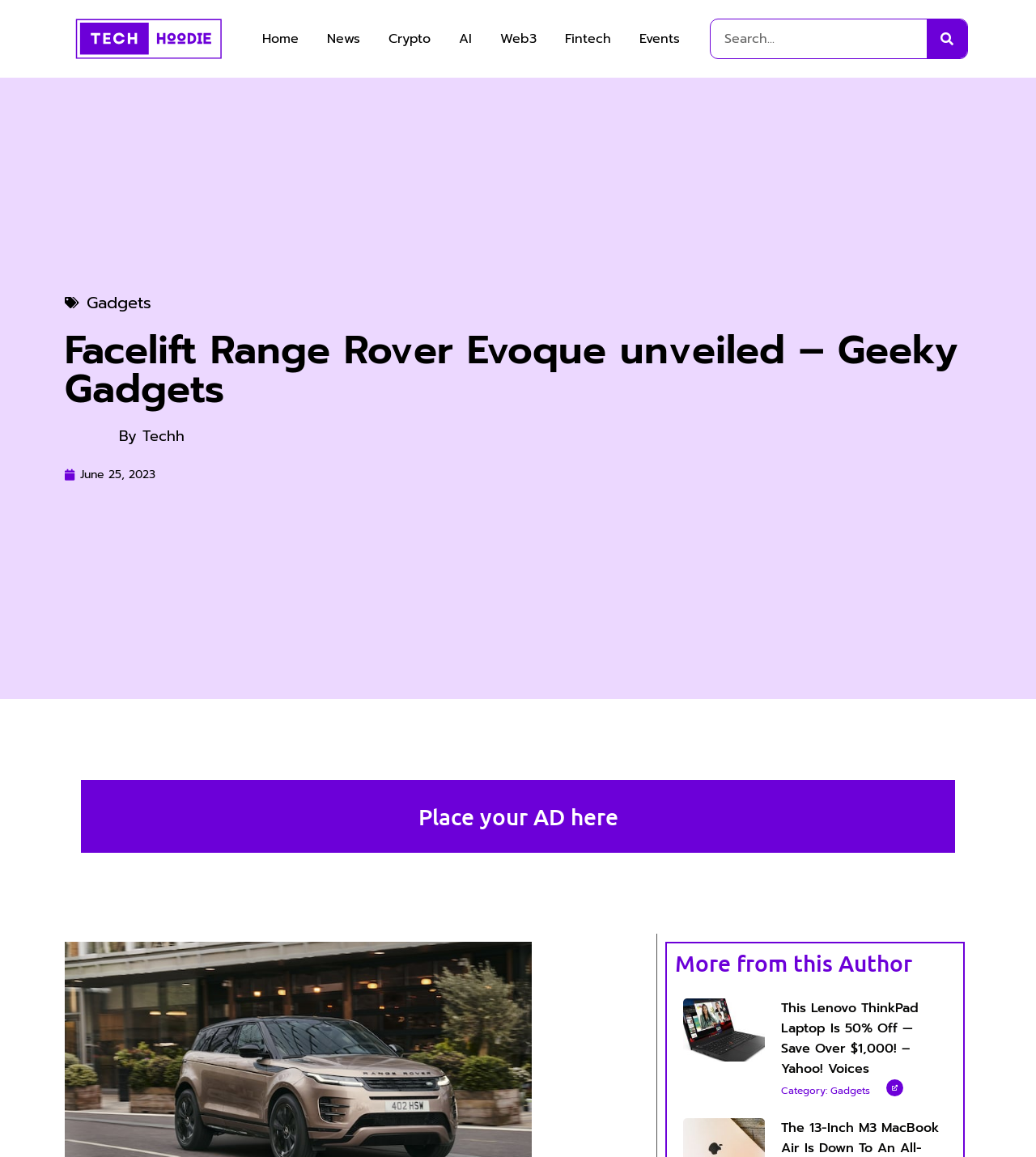Produce a meticulous description of the webpage.

The webpage appears to be a tech news article page. At the top, there is a navigation menu with 7 links: "Home", "News", "Crypto", "AI", "Web3", "Fintech", and "Events", aligned horizontally and centered. To the right of the navigation menu, there is a search bar with a search button.

Below the navigation menu, there is a large heading that reads "Facelift Range Rover Evoque unveiled – Geeky Gadgets". Underneath this heading, there are two links: "Techh By Techh" and "June 25, 2023", which seem to be the author and date of the article, respectively.

The main content of the page is an article about the Range Rover Evoque, but the text is not provided in the accessibility tree. 

On the right side of the page, there is an advertisement section with a heading "Place your AD here". 

Further down the page, there is a section with a heading "More from this Author". Below this heading, there are two links to other articles, one of which is a deal on a Lenovo ThinkPad Laptop. The category of this article is labeled as "Gadgets".